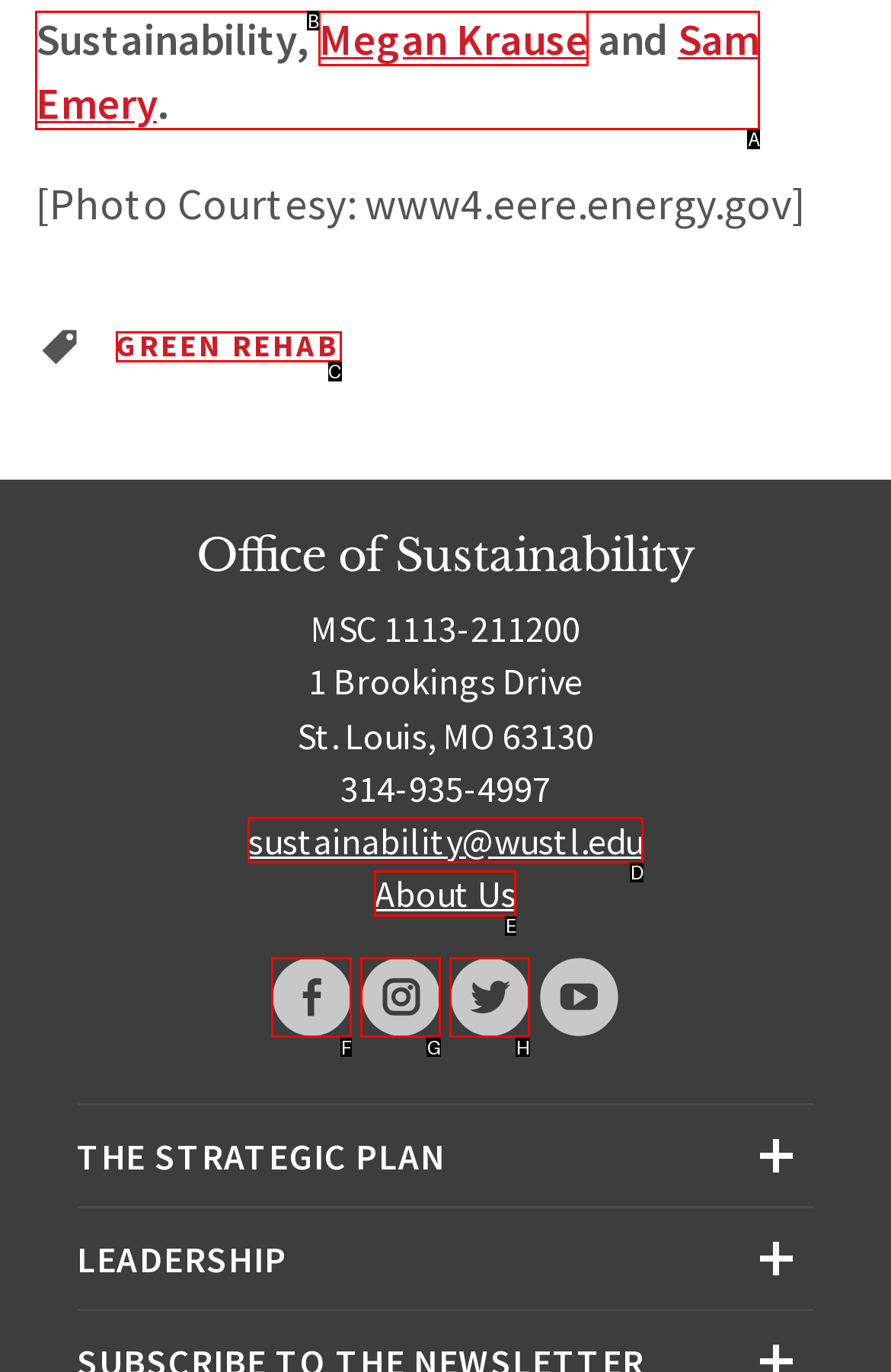Determine which HTML element to click to execute the following task: contact sustainability office Answer with the letter of the selected option.

D